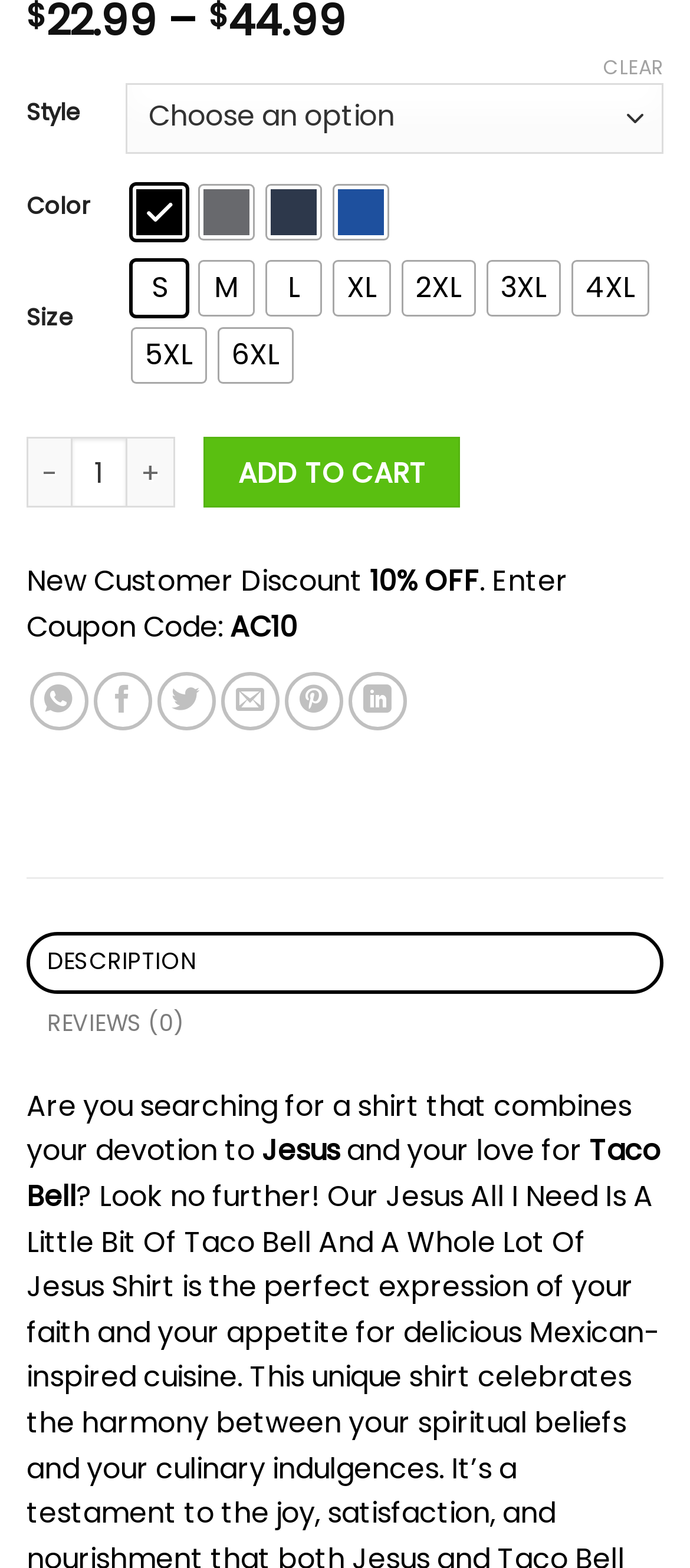Please identify the bounding box coordinates of the clickable element to fulfill the following instruction: "Add to cart". The coordinates should be four float numbers between 0 and 1, i.e., [left, top, right, bottom].

[0.295, 0.279, 0.667, 0.324]